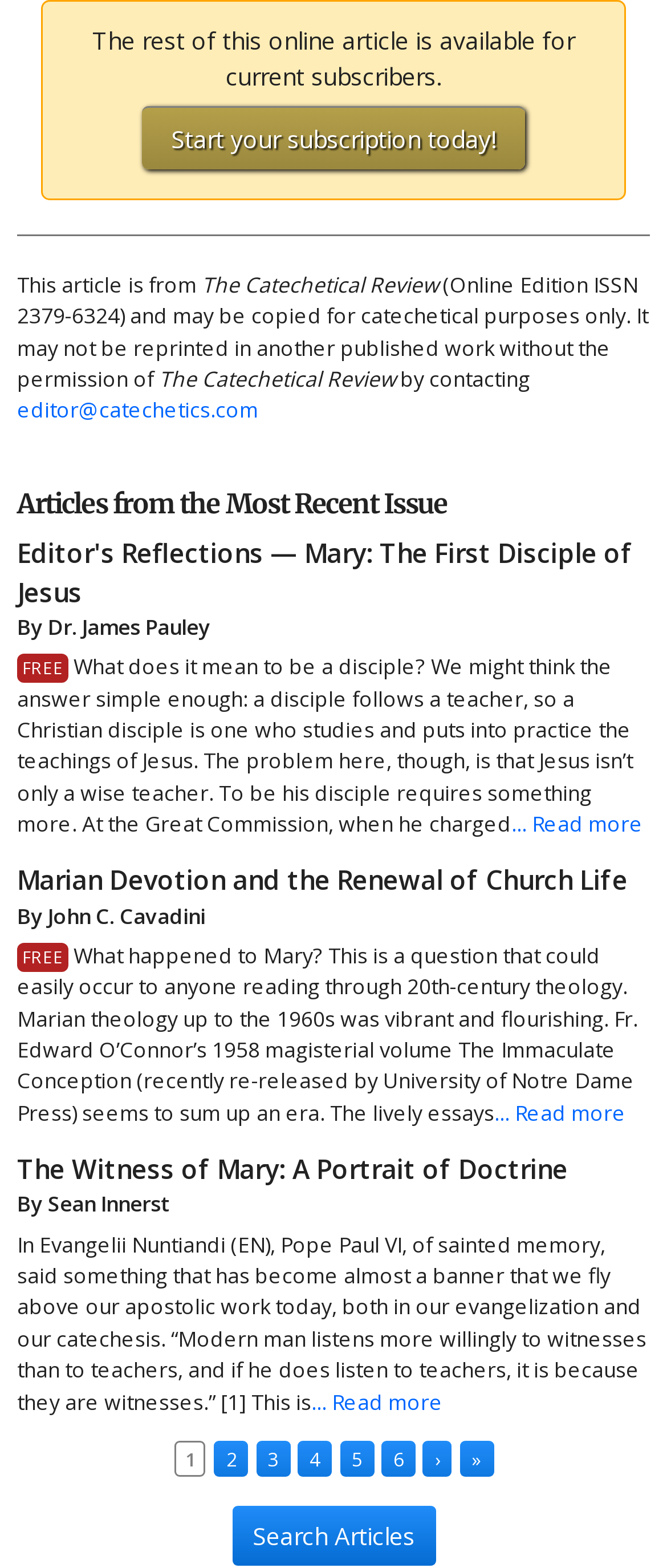Who is the author of the first article?
Look at the image and answer the question with a single word or phrase.

Dr. James Pauley